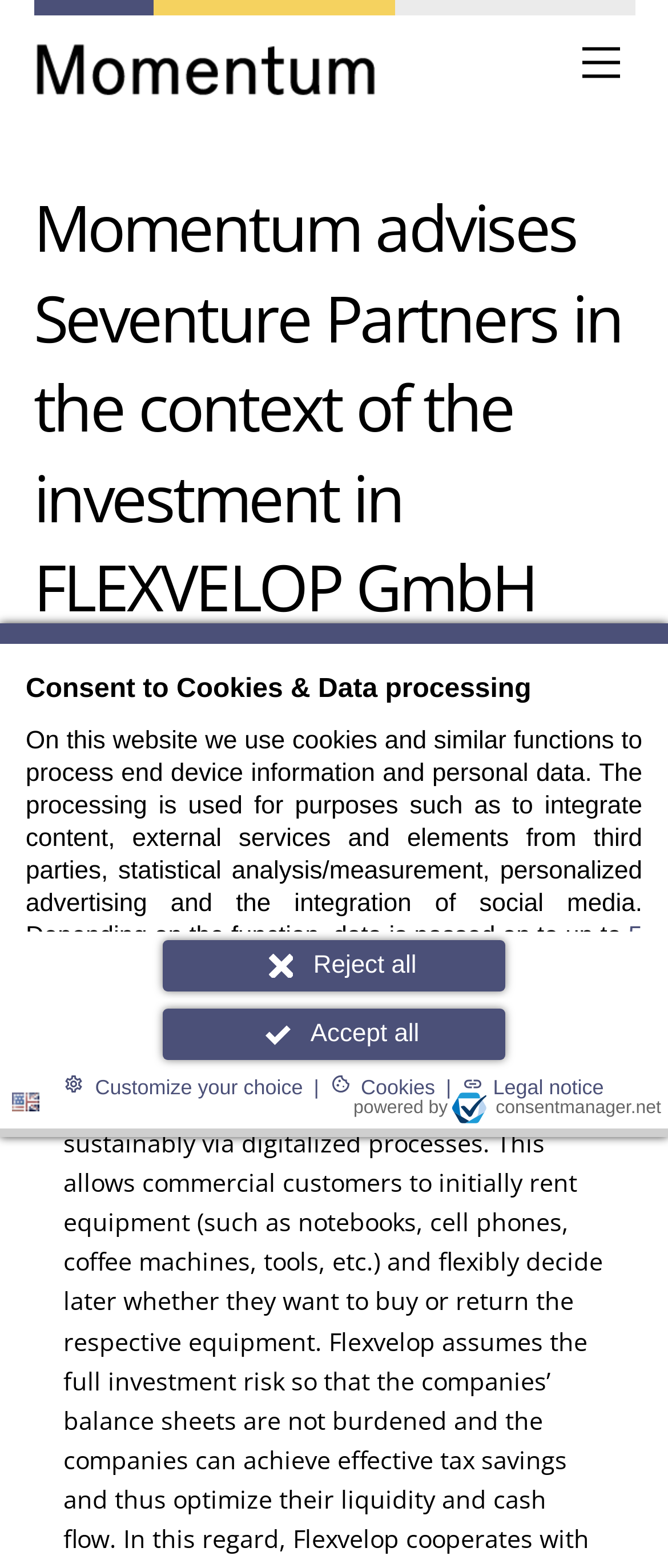What is the language of the webpage? Based on the screenshot, please respond with a single word or phrase.

English